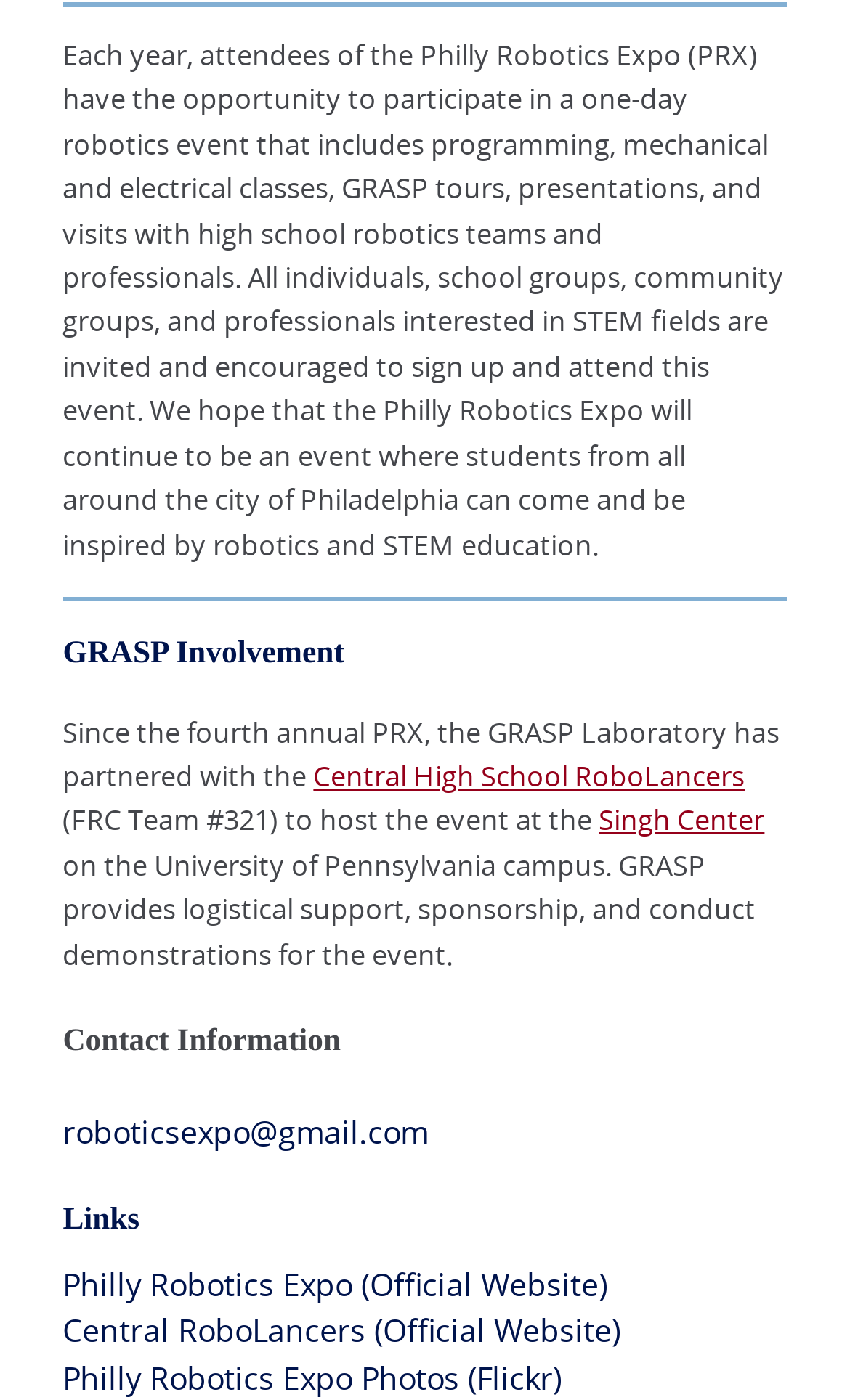Respond with a single word or phrase to the following question: What is the role of GRASP in the Philly Robotics Expo?

Logistical support